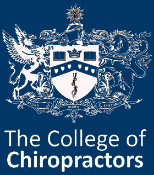Given the content of the image, can you provide a detailed answer to the question?
What is the purpose of The College of Chiropractors?

The caption highlights the role of The College of Chiropractors in promoting best practices and providing a professional framework for practitioners in the field, which implies that the organization's primary goal is to advance and standardize chiropractic care.